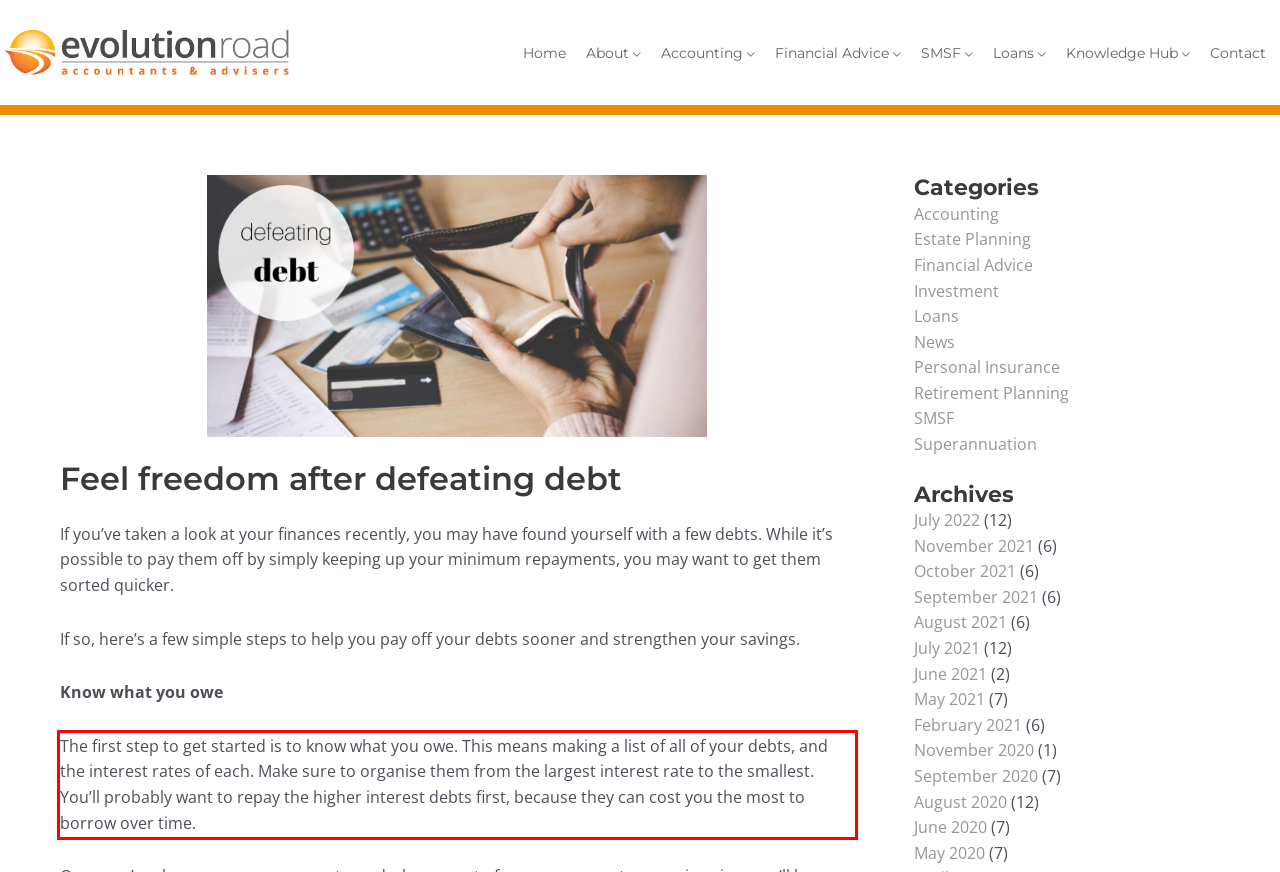Given a screenshot of a webpage, identify the red bounding box and perform OCR to recognize the text within that box.

The first step to get started is to know what you owe. This means making a list of all of your debts, and the interest rates of each. Make sure to organise them from the largest interest rate to the smallest. You’ll probably want to repay the higher interest debts first, because they can cost you the most to borrow over time.